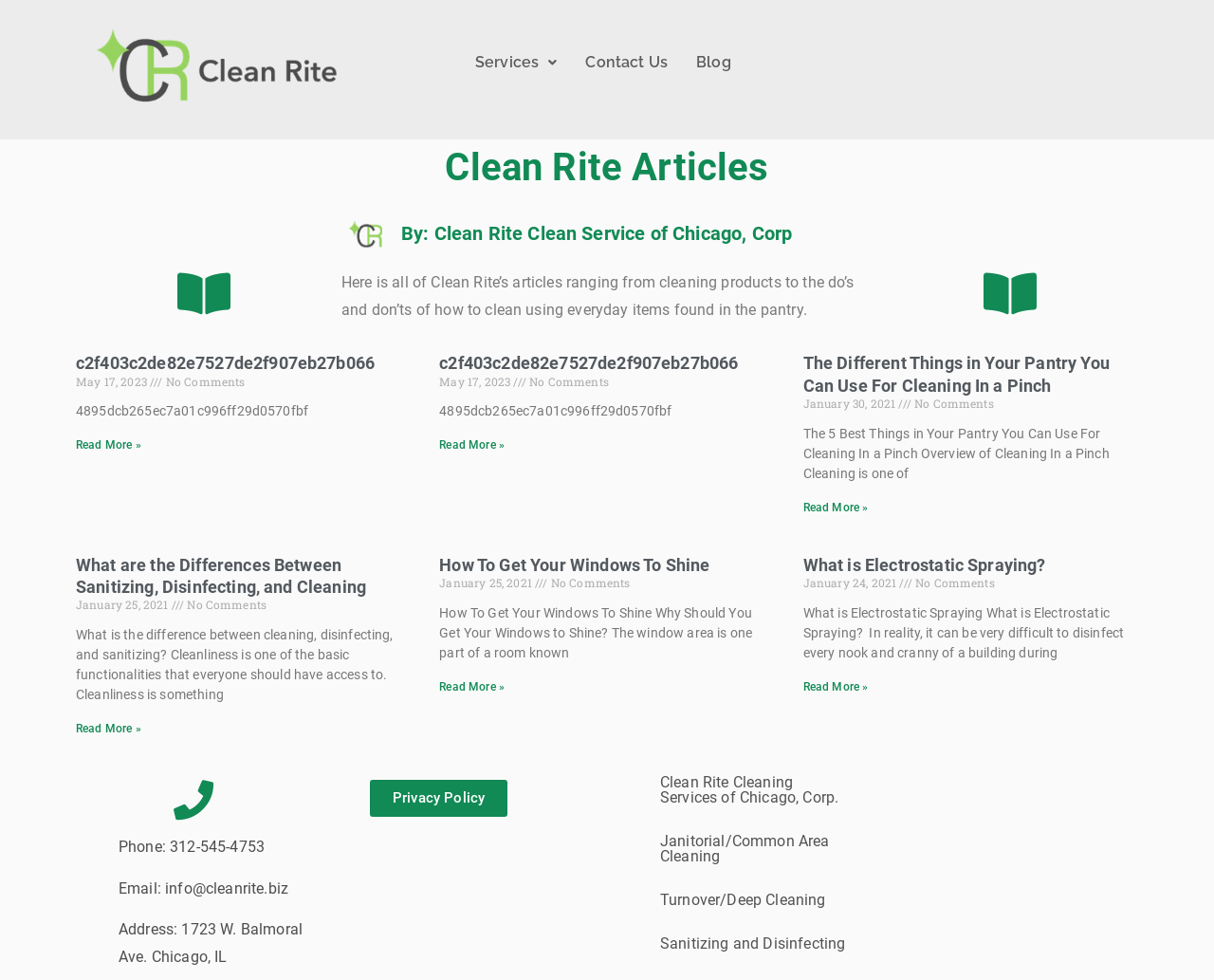Identify the bounding box coordinates of the area you need to click to perform the following instruction: "Click on the 'Services' menu".

[0.38, 0.051, 0.471, 0.076]